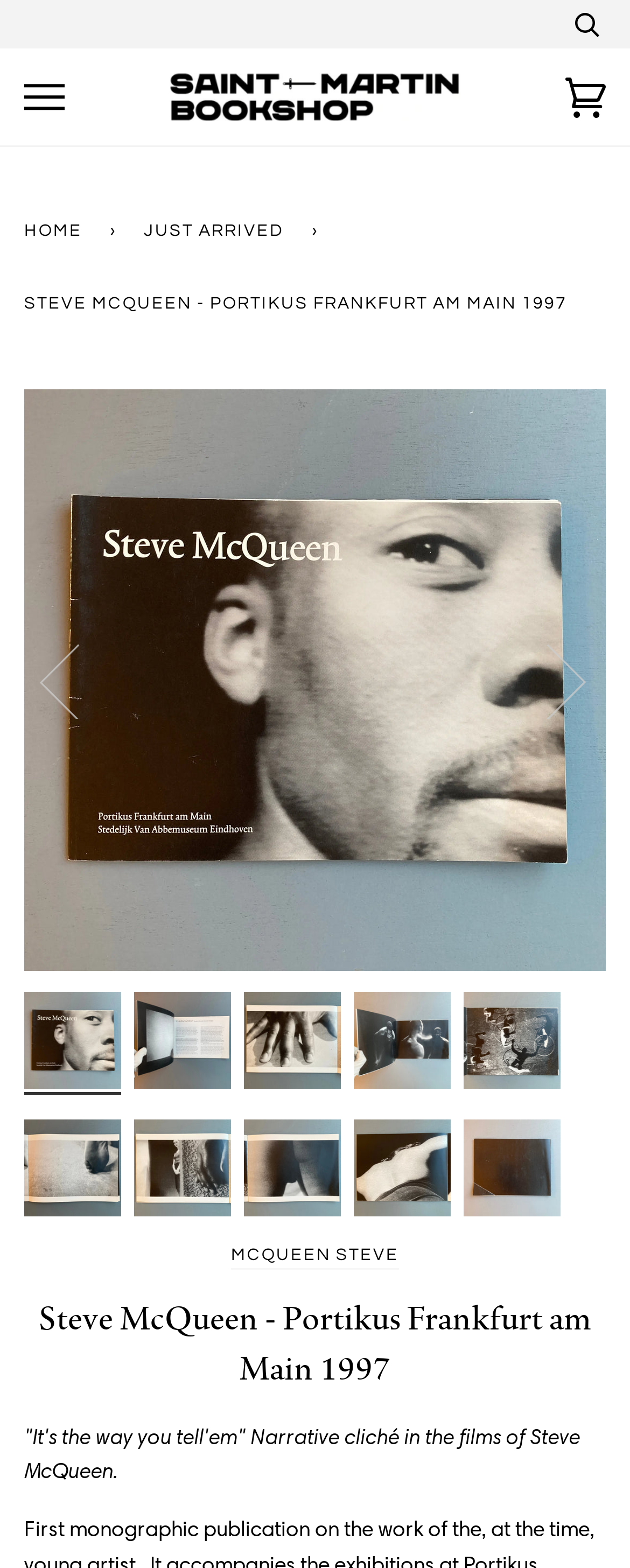Extract the primary heading text from the webpage.

Steve McQueen - Portikus Frankfurt am Main 1997